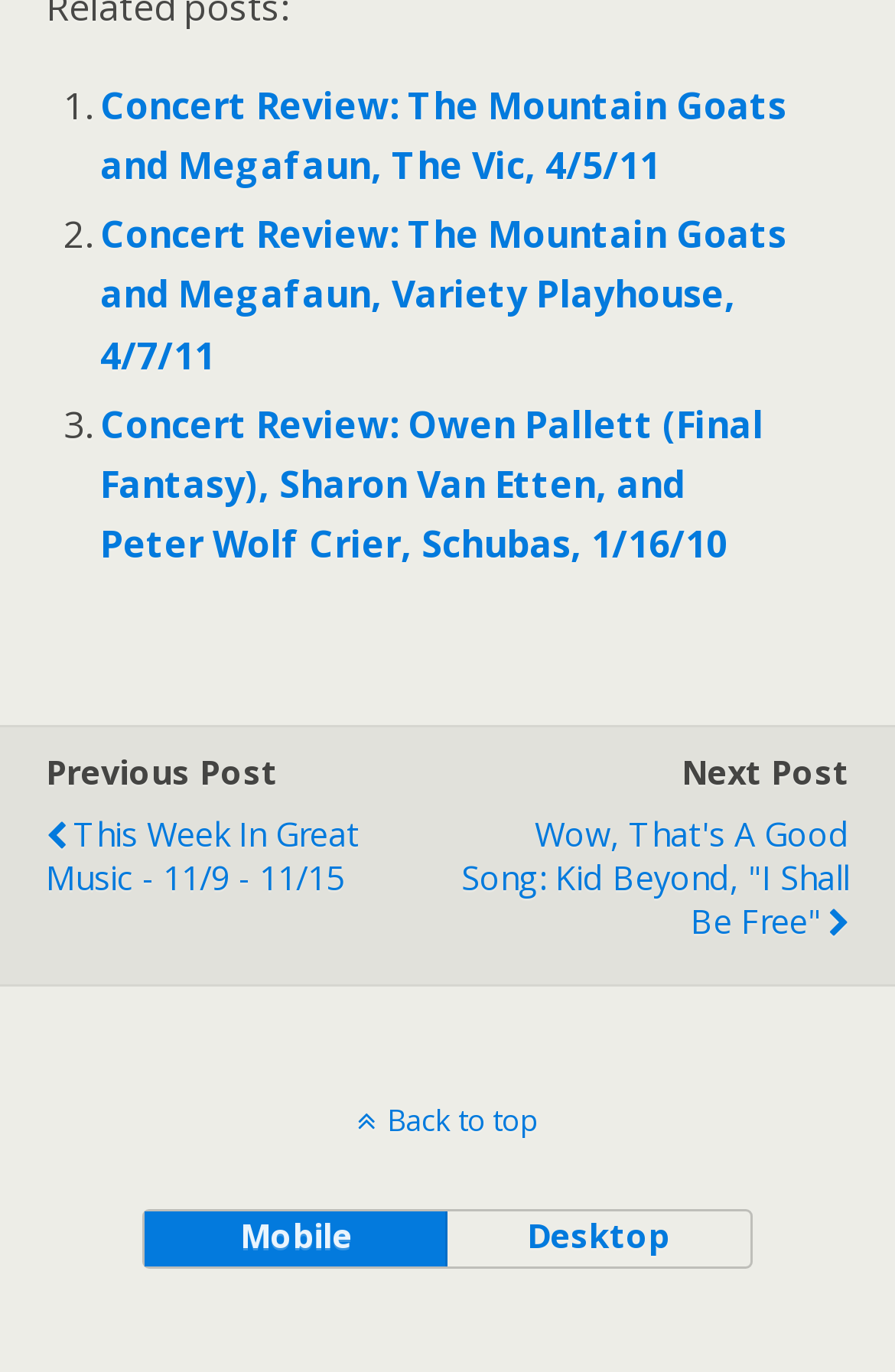Use the details in the image to answer the question thoroughly: 
How many concert reviews are listed?

I counted the number of links with 'Concert Review' in their text, and there are three of them.